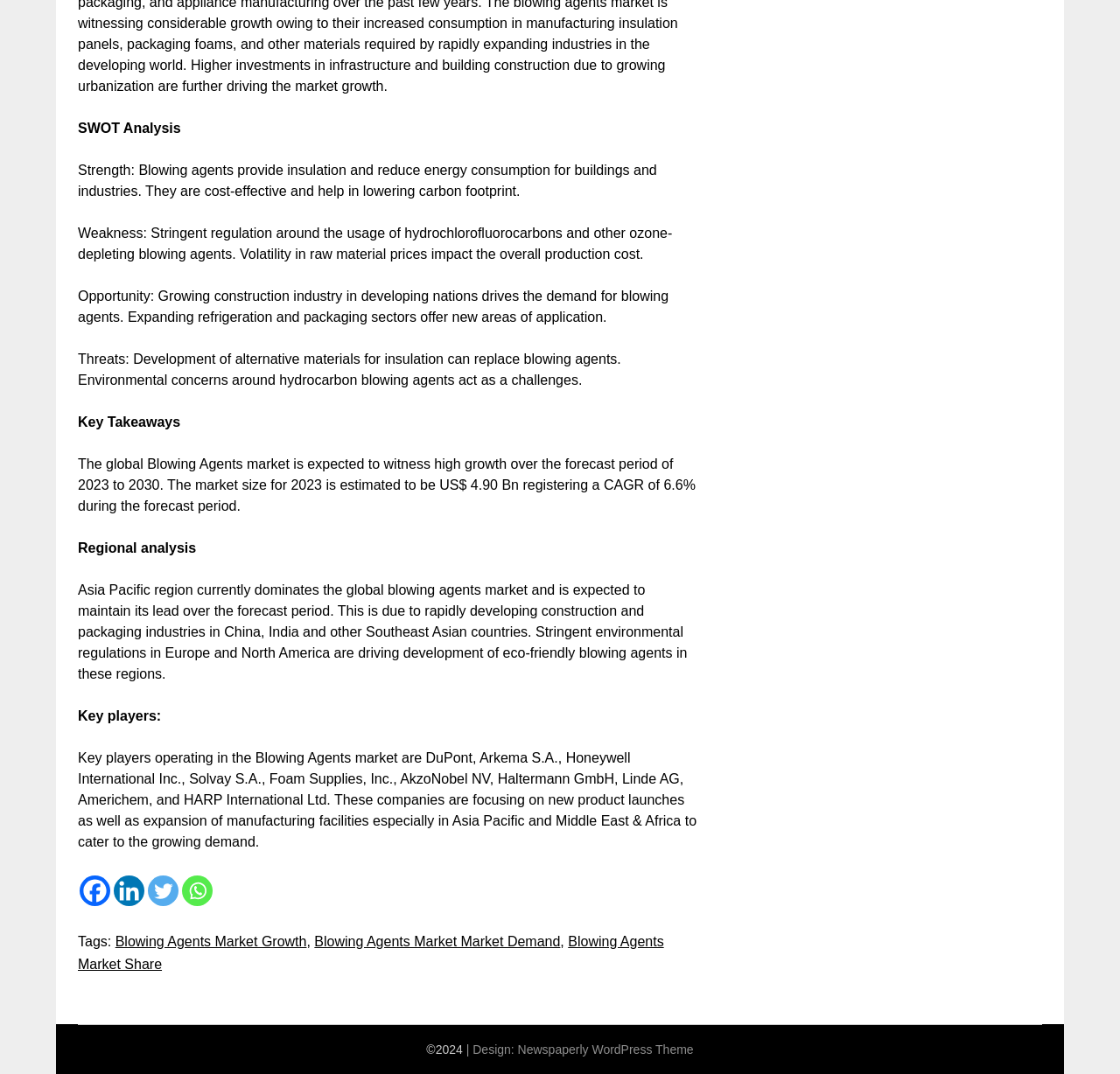Please determine the bounding box coordinates for the element with the description: "Blowing Agents Market Market Demand".

[0.281, 0.869, 0.5, 0.883]